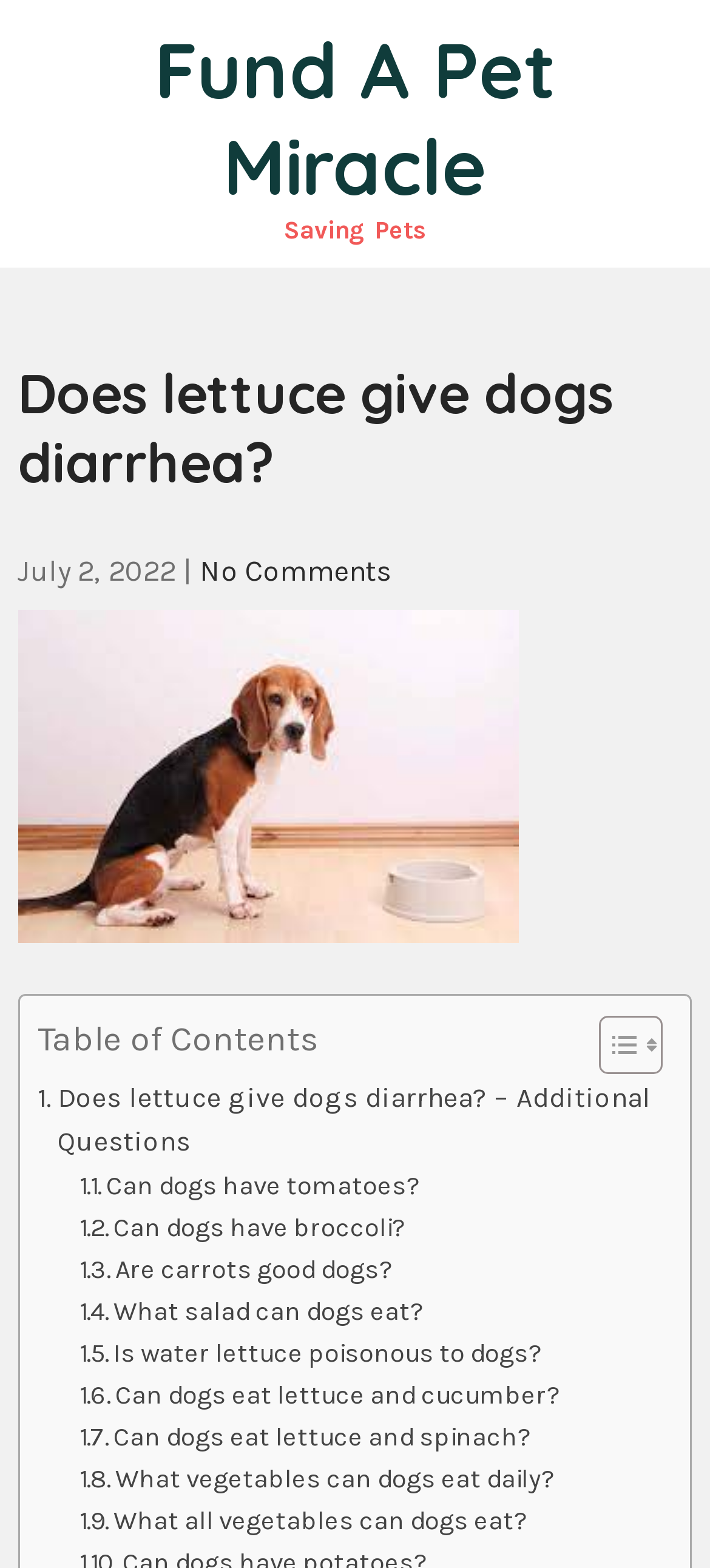How many links are there in the Table of Contents section?
Please use the image to provide an in-depth answer to the question.

The Table of Contents section is located in the middle of the webpage, and it contains 11 links, each corresponding to a different question related to dogs and food.